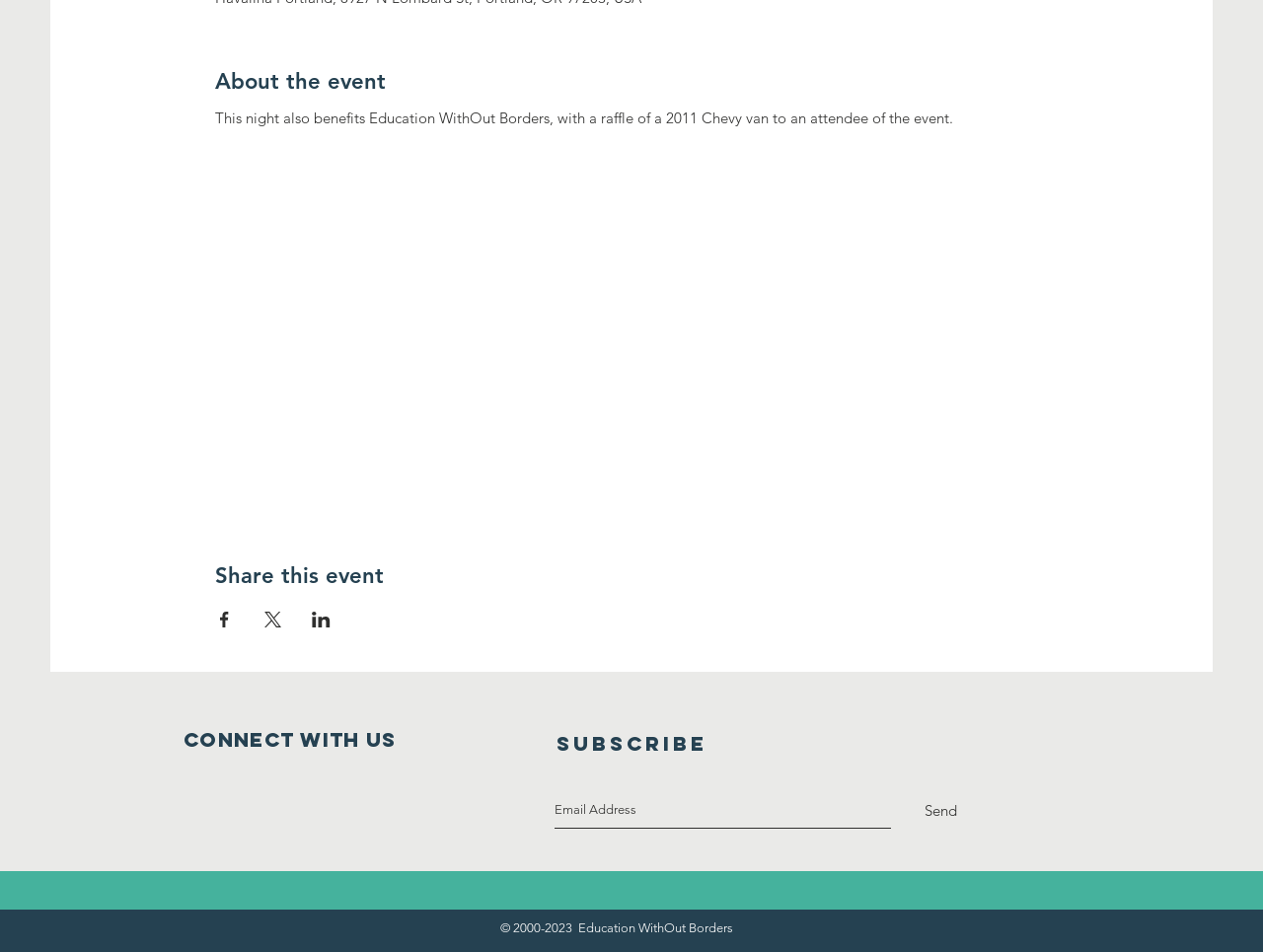What is the copyright year range?
Using the image, give a concise answer in the form of a single word or short phrase.

2000-2023